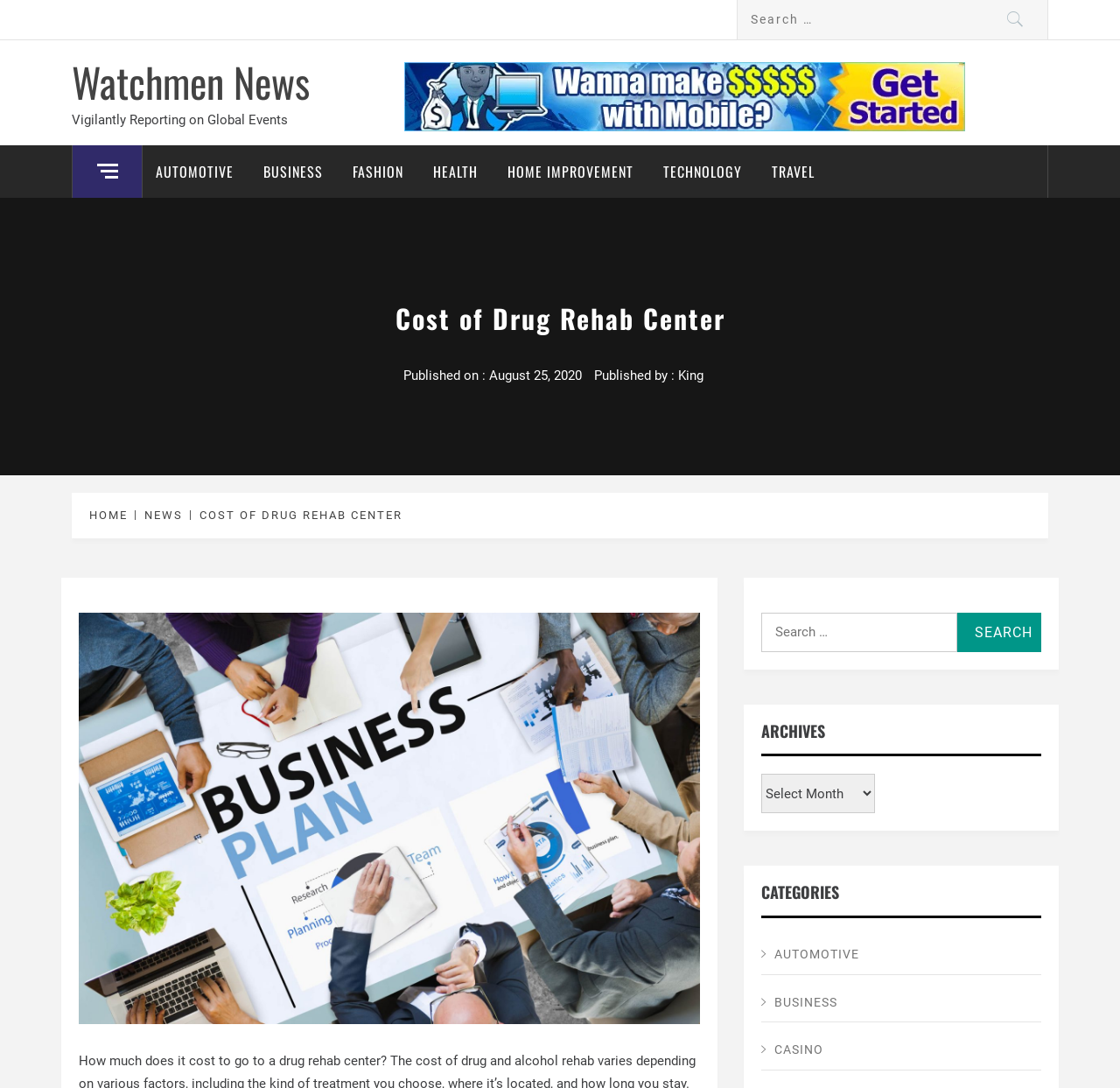Use a single word or phrase to answer the question:
What is the topic of the current article?

Cost of Drug Rehab Center